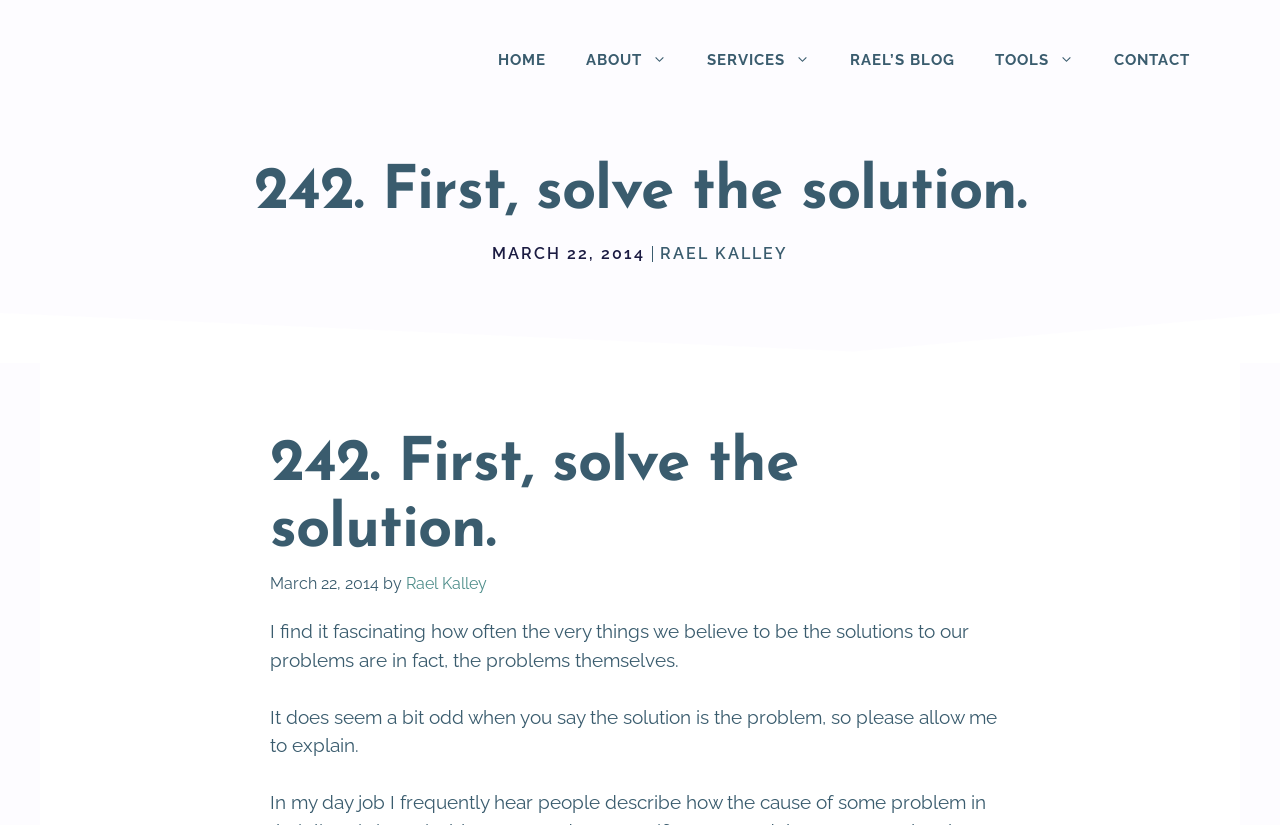Please specify the bounding box coordinates of the clickable region necessary for completing the following instruction: "read the article by Rael Kalley". The coordinates must consist of four float numbers between 0 and 1, i.e., [left, top, right, bottom].

[0.317, 0.696, 0.38, 0.719]